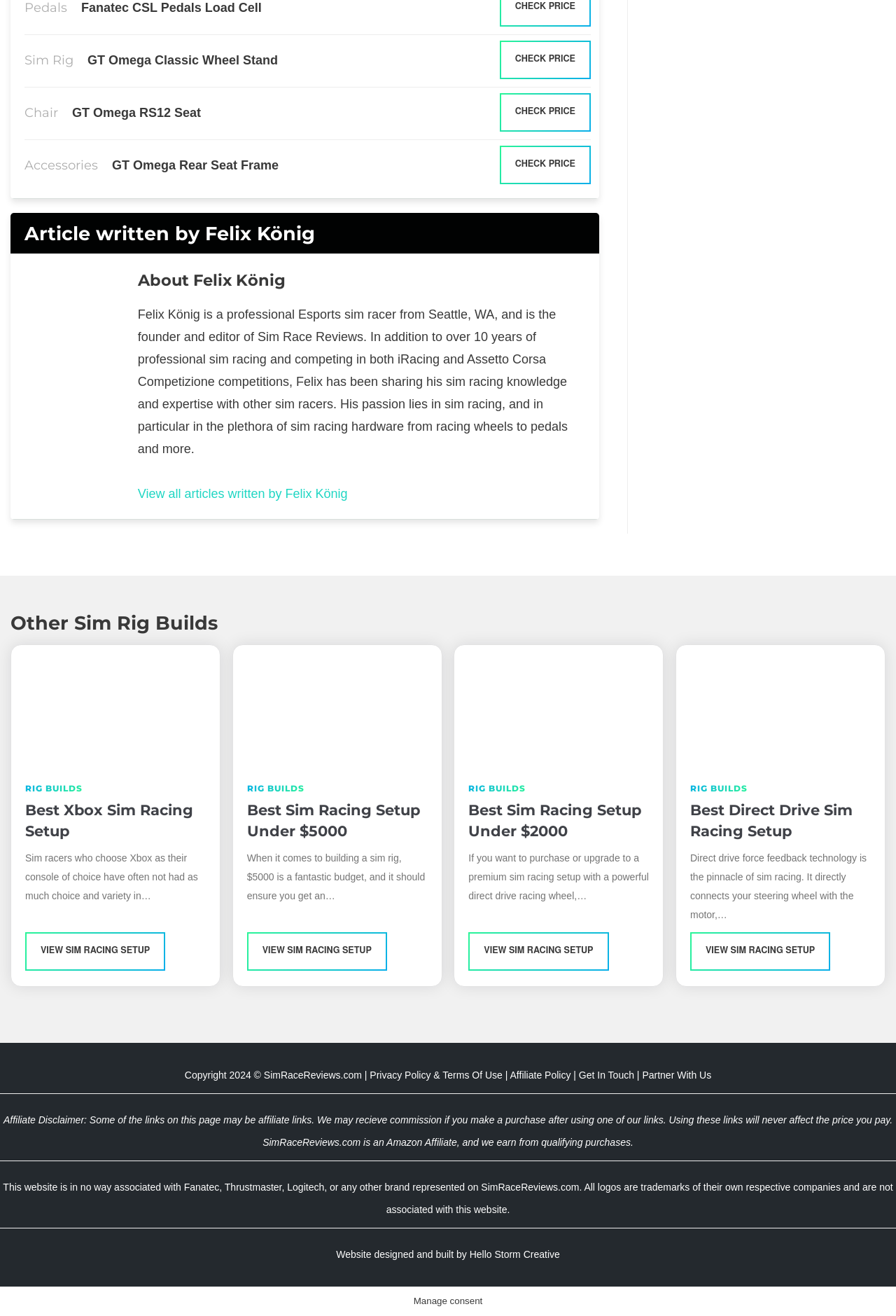Please locate the bounding box coordinates of the element's region that needs to be clicked to follow the instruction: "Check price of GT Omega Classic Wheel Stand". The bounding box coordinates should be provided as four float numbers between 0 and 1, i.e., [left, top, right, bottom].

[0.558, 0.031, 0.659, 0.06]